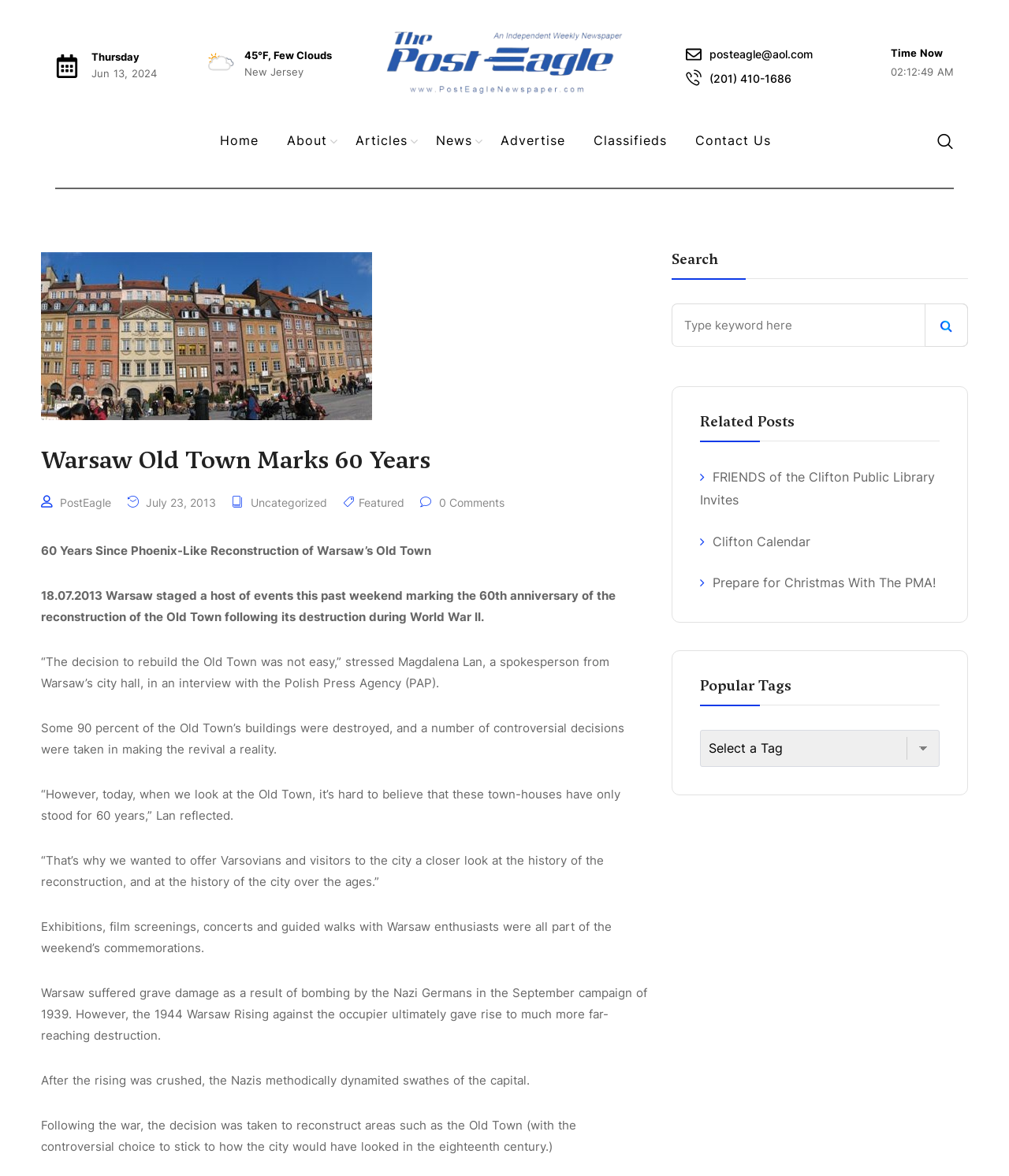What is the current weather condition?
Look at the image and provide a detailed response to the question.

I determined the answer by looking at the StaticText element with the text '45°F, Few Clouds' which is located at the top of the webpage, indicating the current weather condition.